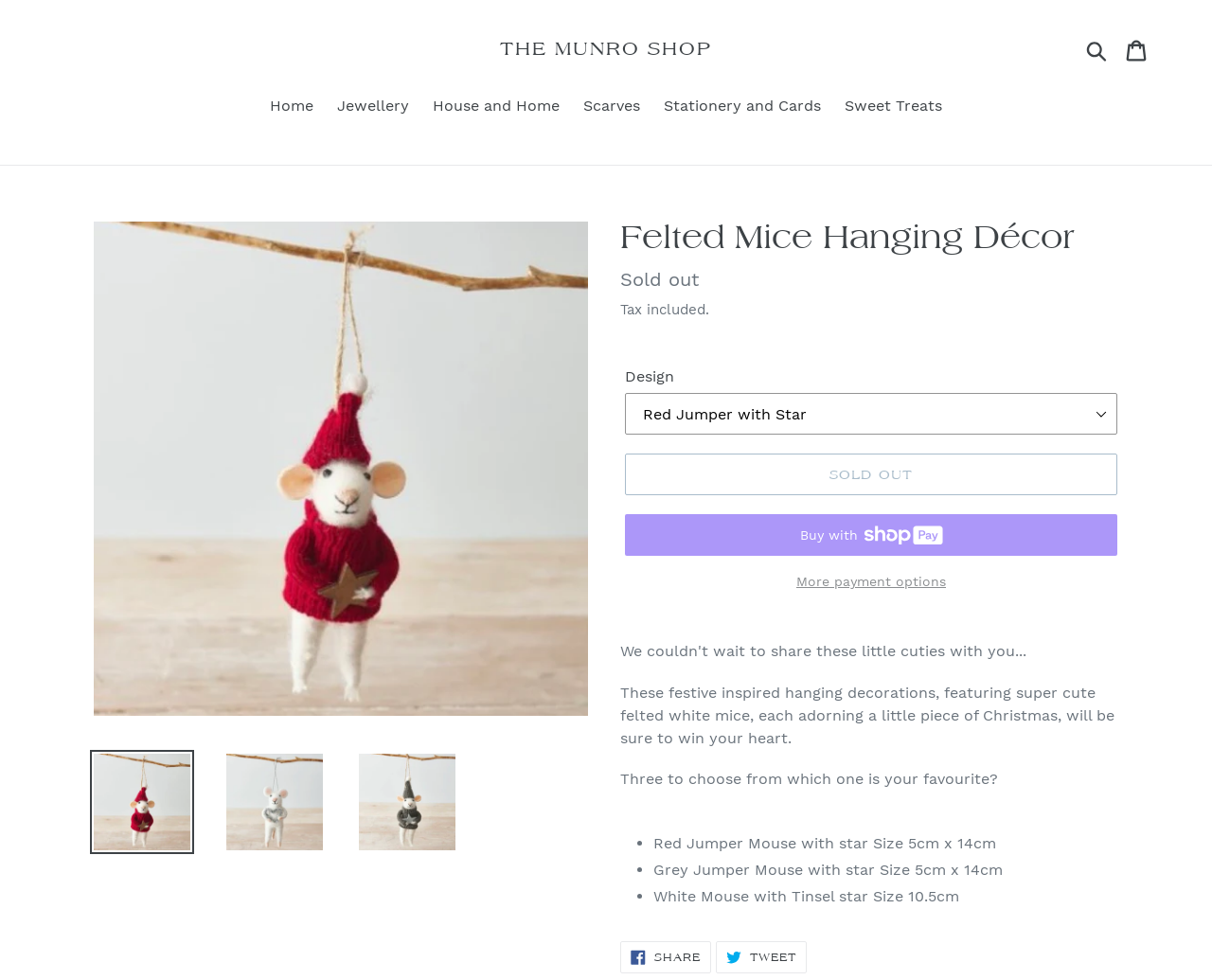Determine the bounding box coordinates of the clickable region to carry out the instruction: "Search for products".

[0.891, 0.038, 0.92, 0.063]